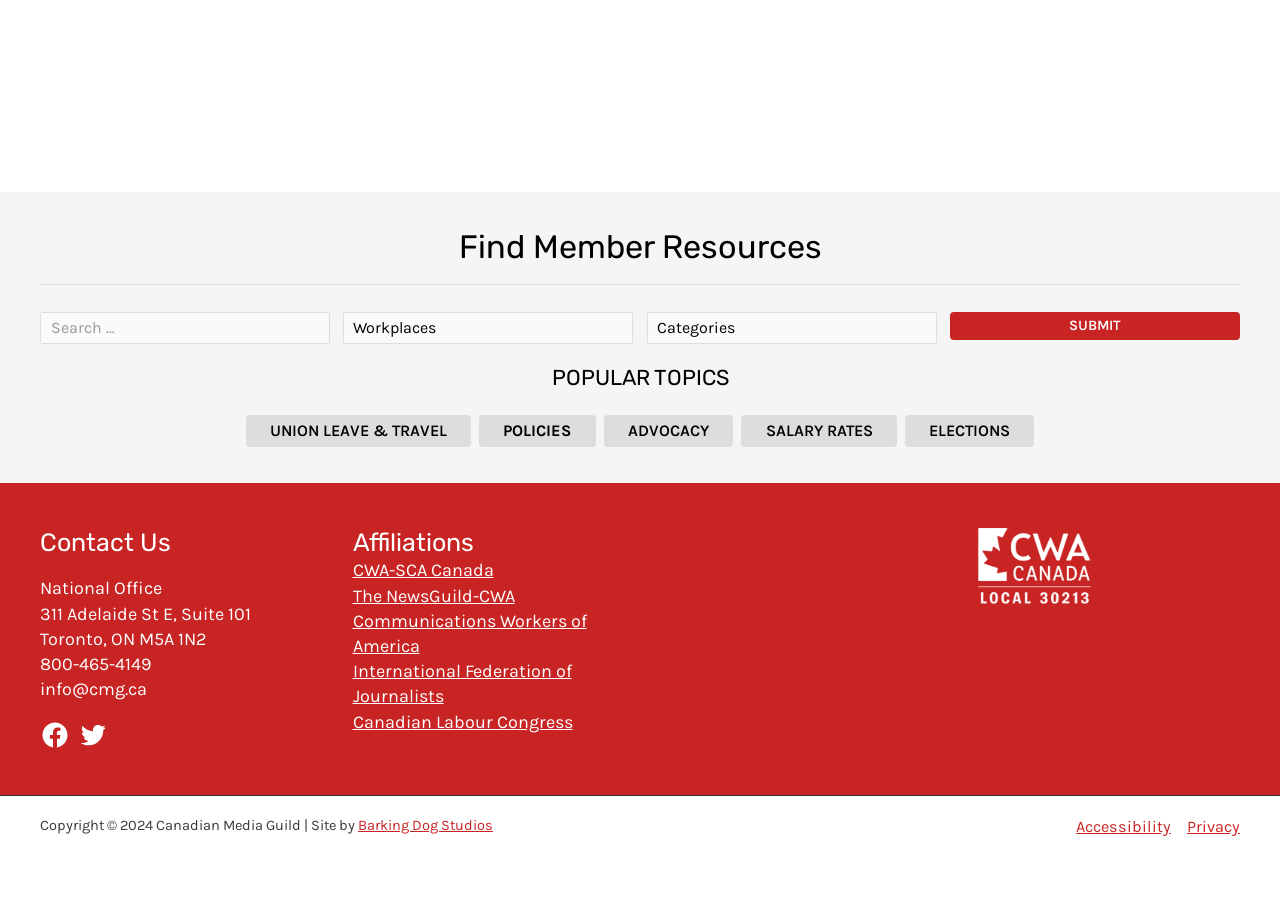Select the bounding box coordinates of the element I need to click to carry out the following instruction: "View union leave and travel information".

[0.192, 0.453, 0.368, 0.488]